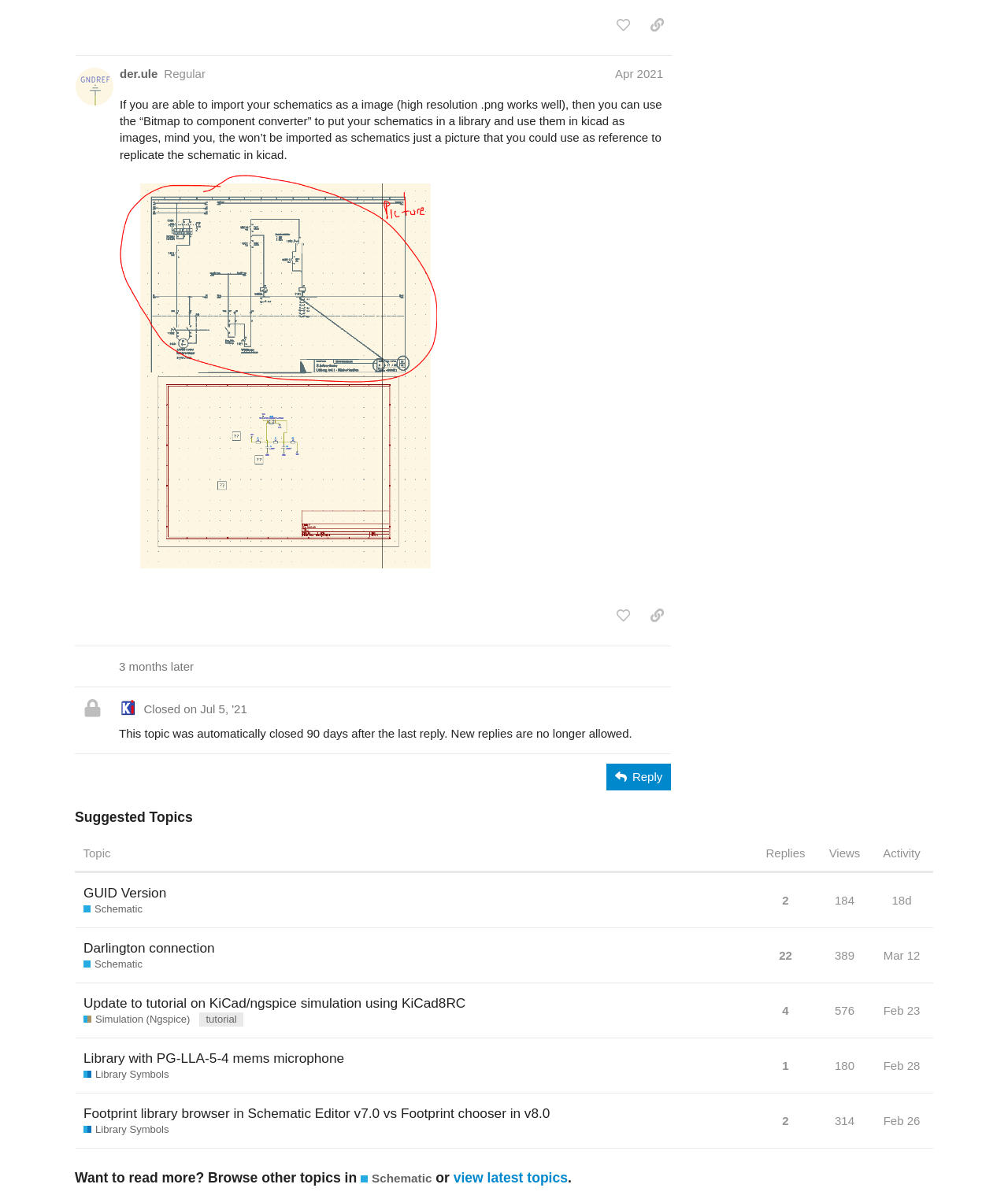Using the webpage screenshot, locate the HTML element that fits the following description and provide its bounding box: "image672×832 14.4 KB".

[0.119, 0.145, 0.434, 0.474]